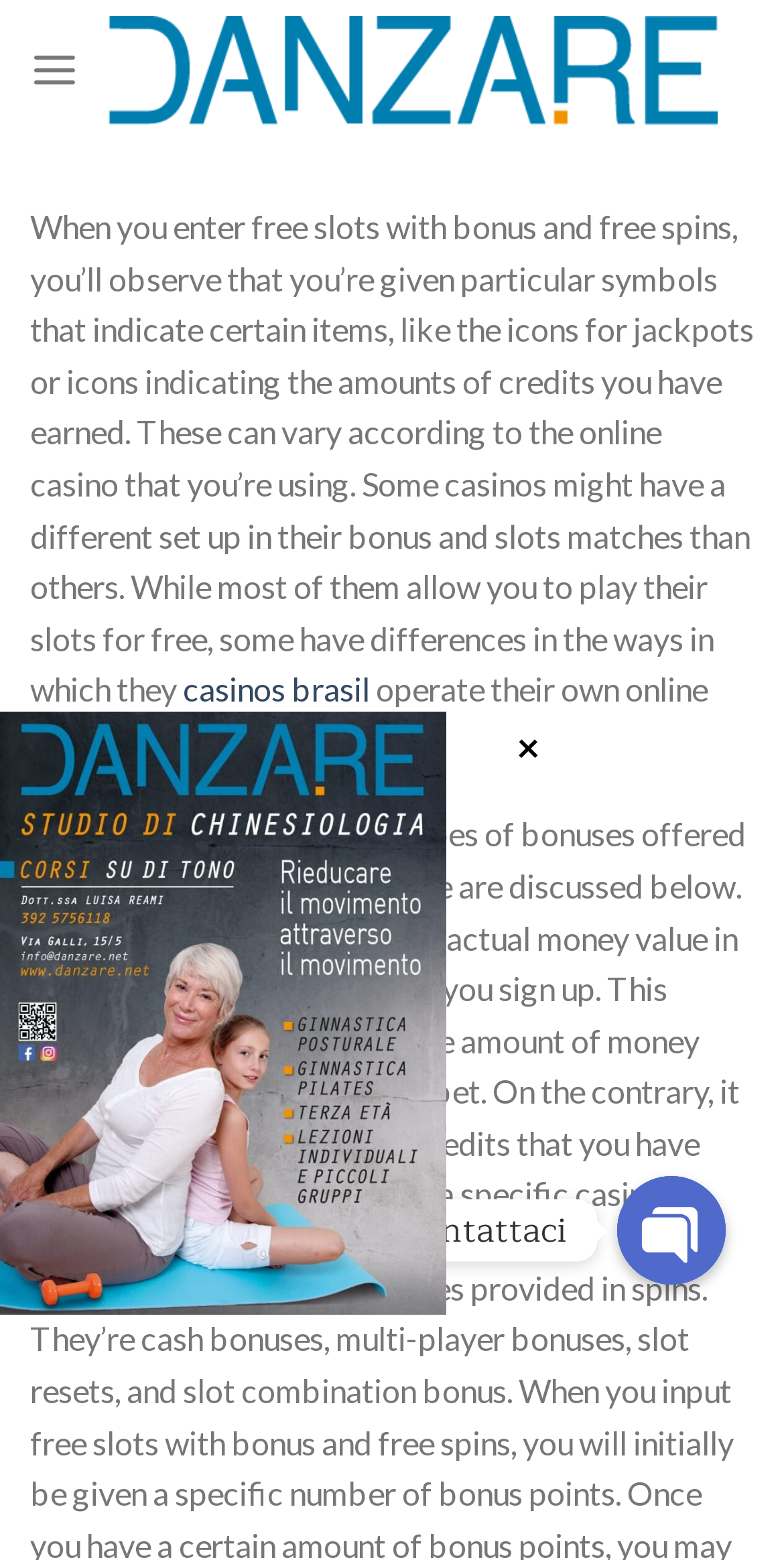What type of content is presented in the main section of the webpage?
Please use the visual content to give a single word or phrase answer.

Text about free slots